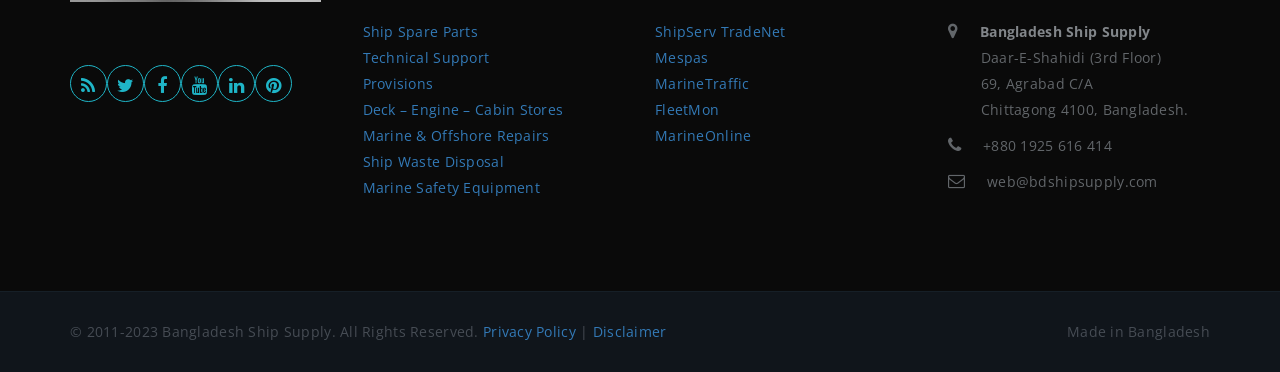Bounding box coordinates should be provided in the format (top-left x, top-left y, bottom-right x, bottom-right y) with all values between 0 and 1. Identify the bounding box for this UI element: title="Twitter"

[0.084, 0.176, 0.112, 0.275]